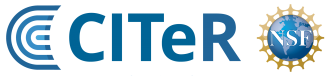Explain the image in a detailed way.

The image features the logo of the Center for Identification Technology Research (CITeR), prominently displaying the acronym "CITeR" in bold blue letters. The logo is complemented by a stylized representation of the National Science Foundation (NSF) logo, depicted as a globe surrounded by a gear, emphasizing the collaborative nature of the research center. This visual identity highlights CITeR's commitment to advancing identification technology through innovative research and educational initiatives, underscoring its partnership with governmental and industrial stakeholders in the field of human identification capabilities.